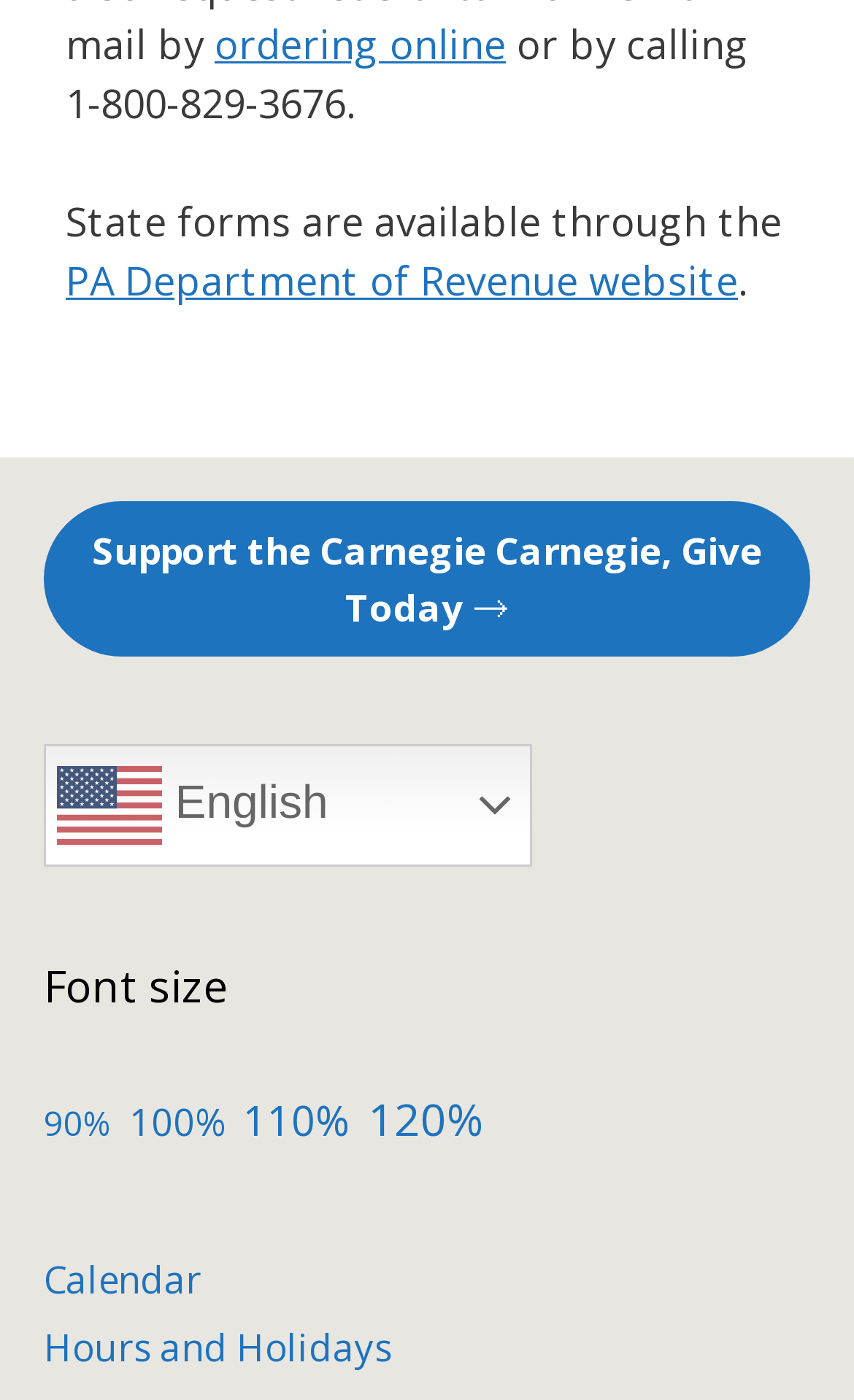Specify the bounding box coordinates for the region that must be clicked to perform the given instruction: "Visit PA Department of Revenue website".

[0.077, 0.182, 0.864, 0.22]